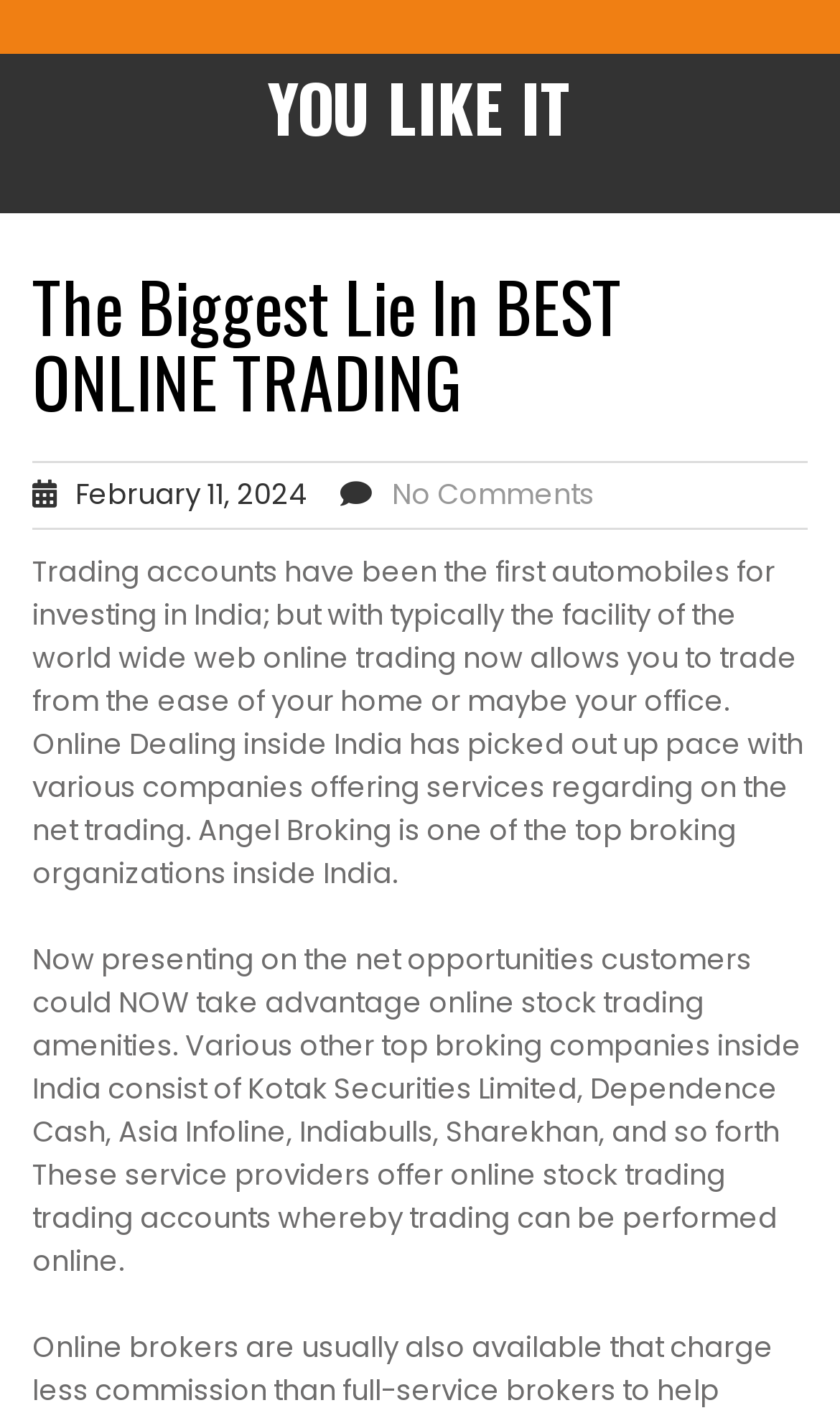Describe the webpage in detail, including text, images, and layout.

The webpage appears to be an article or blog post about online trading in India. At the top, there is a header with the title "The Biggest Lie In BEST ONLINE TRADING" in a prominent position, taking up most of the width of the page. Below the title, there is a link with the text "YOU LIKE IT" positioned roughly in the middle of the page.

Underneath the title, there is a section with a date "February 11, 2024" followed by a small gap, and then a link with the text "No Comments". 

The main content of the page is divided into two paragraphs. The first paragraph discusses how online trading has become popular in India, allowing people to trade from the comfort of their homes or offices. It also mentions Angel Broking as one of the top broking organizations in India. This paragraph is positioned below the date and link section, taking up most of the width of the page.

The second paragraph is positioned below the first one, and it talks about various online trading opportunities and services offered by top broking companies in India, including Kotak Securities Limited, Dependence Cash, Asia Infoline, Indiabulls, Sharekhan, and others. These companies provide online stock trading accounts that enable trading to be performed online.